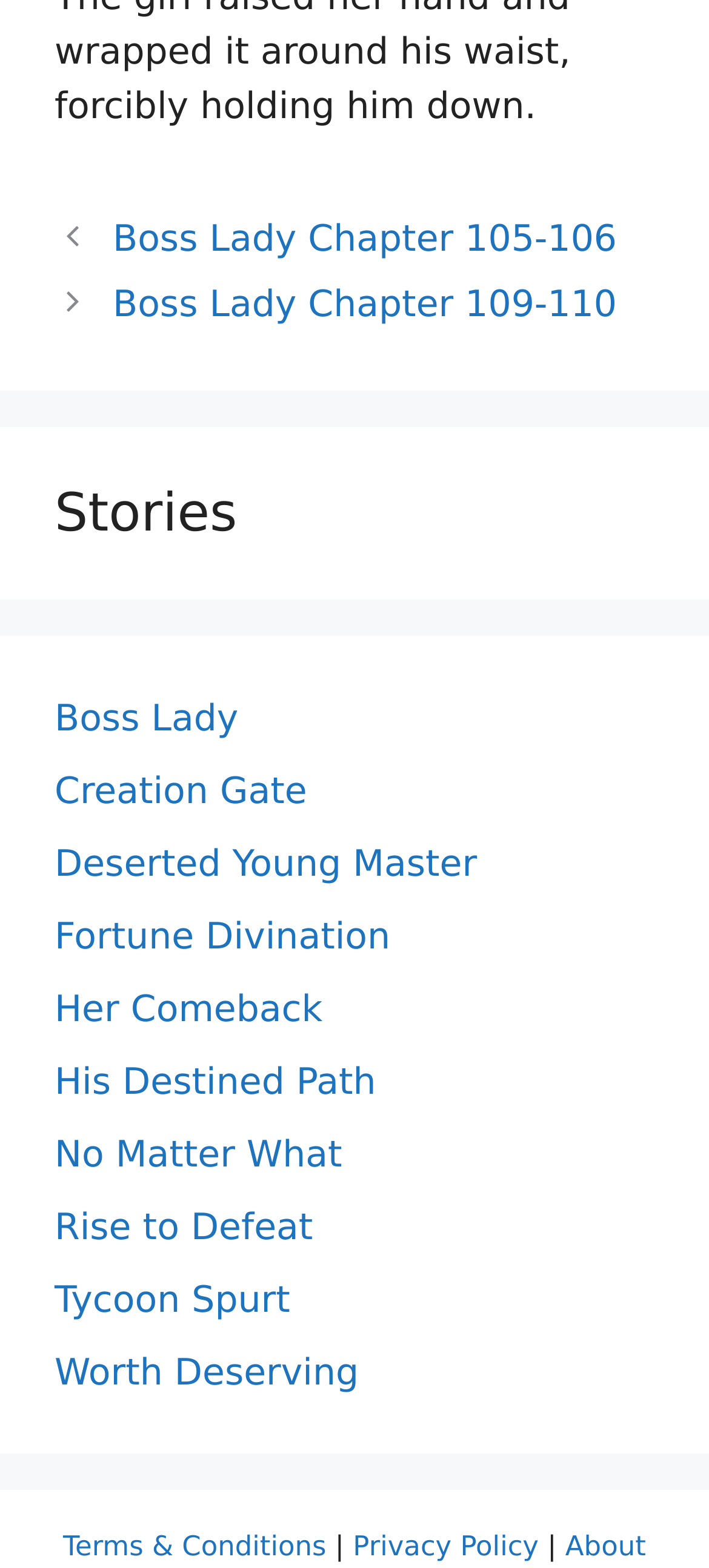Please identify the bounding box coordinates of where to click in order to follow the instruction: "view Boss Lady Chapter 105-106".

[0.159, 0.138, 0.87, 0.165]